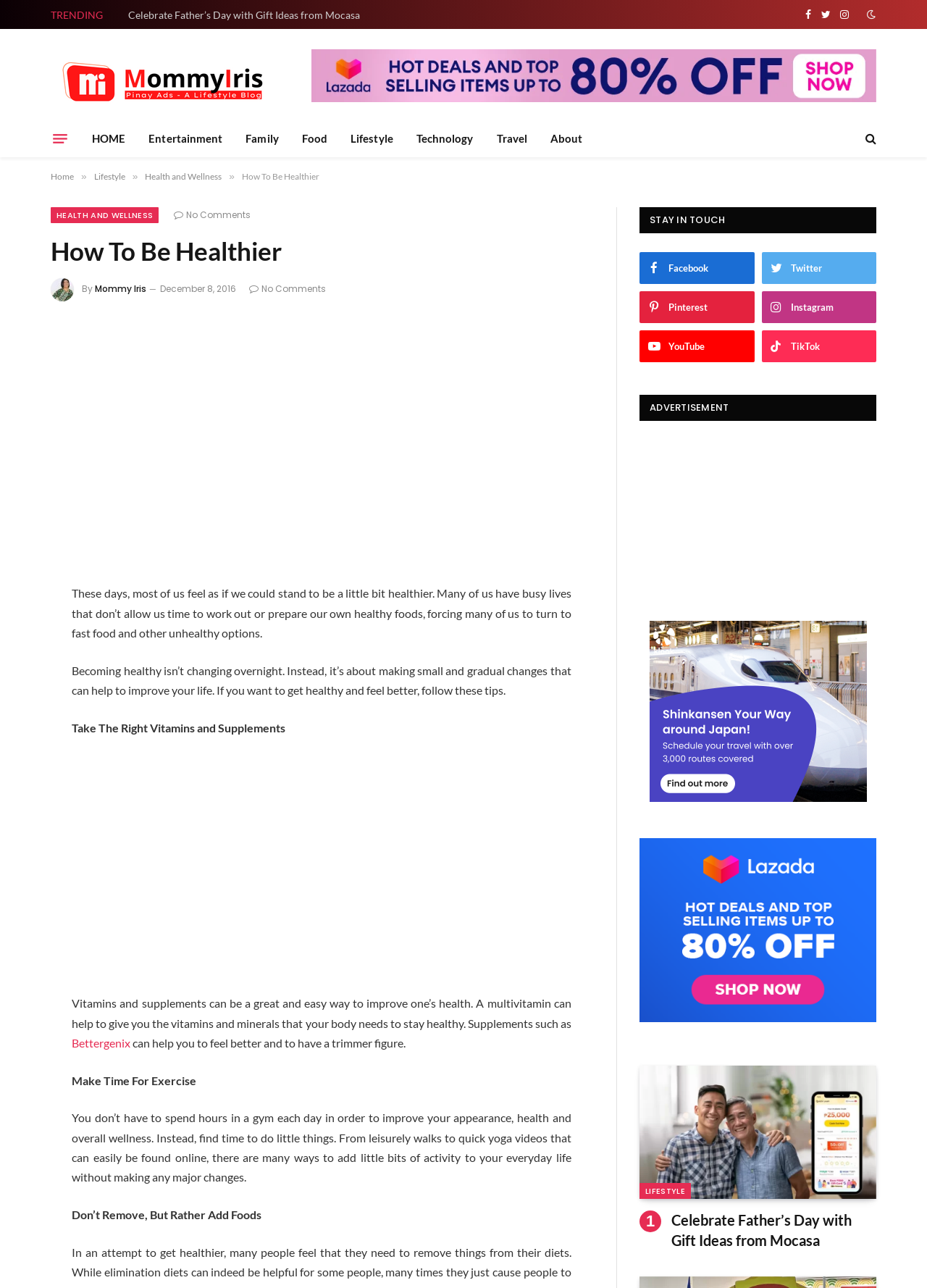Find and provide the bounding box coordinates for the UI element described here: "Mommy Iris". The coordinates should be given as four float numbers between 0 and 1: [left, top, right, bottom].

[0.102, 0.219, 0.158, 0.229]